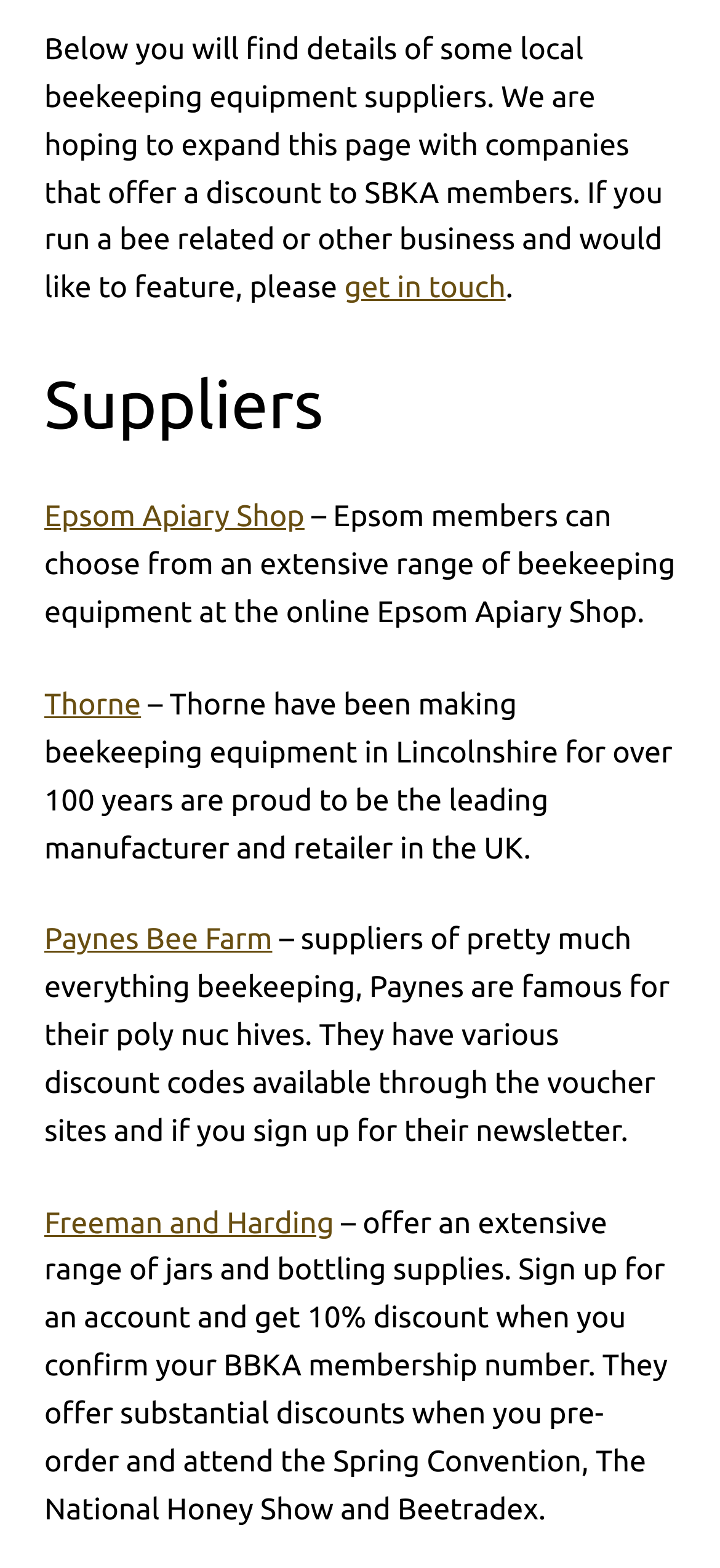Determine the bounding box coordinates for the UI element described. Format the coordinates as (top-left x, top-left y, bottom-right x, bottom-right y) and ensure all values are between 0 and 1. Element description: Paynes Bee Farm

[0.062, 0.589, 0.378, 0.61]